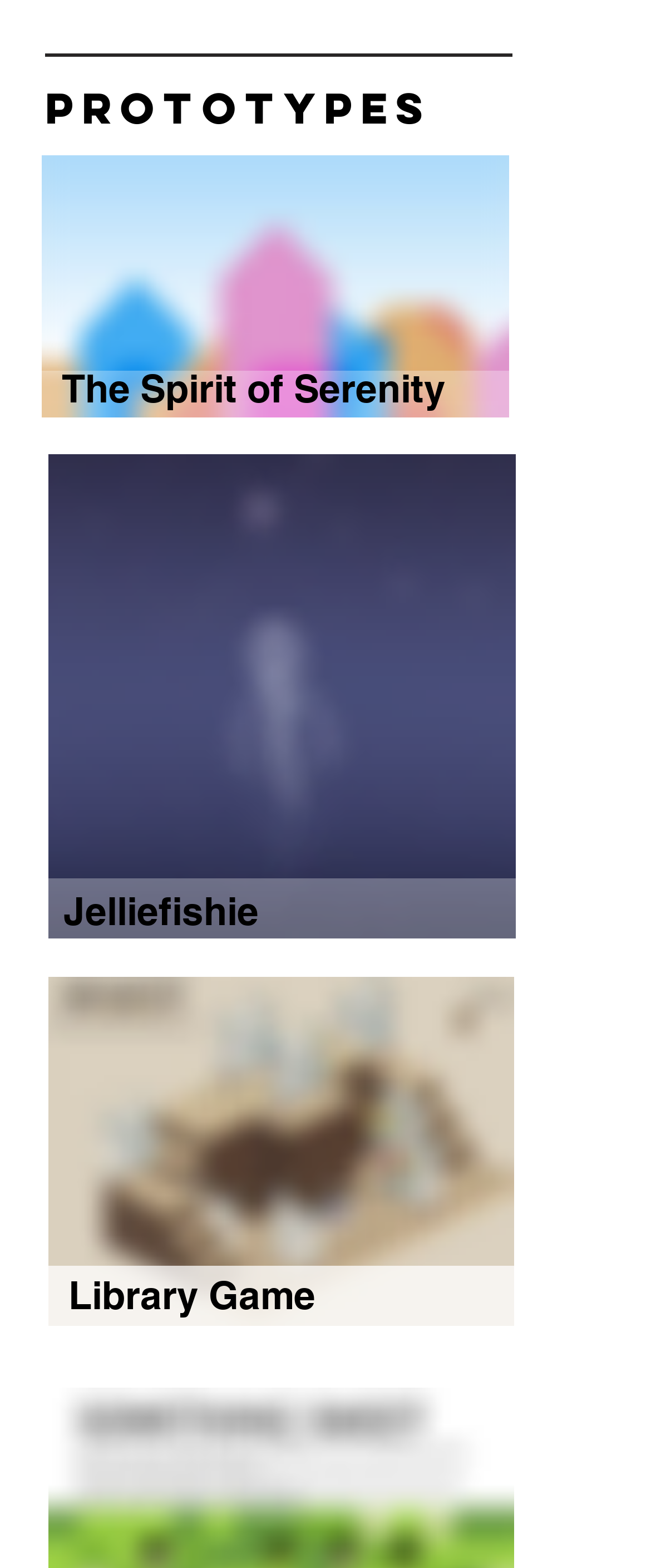Bounding box coordinates are specified in the format (top-left x, top-left y, bottom-right x, bottom-right y). All values are floating point numbers bounded between 0 and 1. Please provide the bounding box coordinate of the region this sentence describes: The Spirit of Serenity

[0.064, 0.015, 0.782, 0.343]